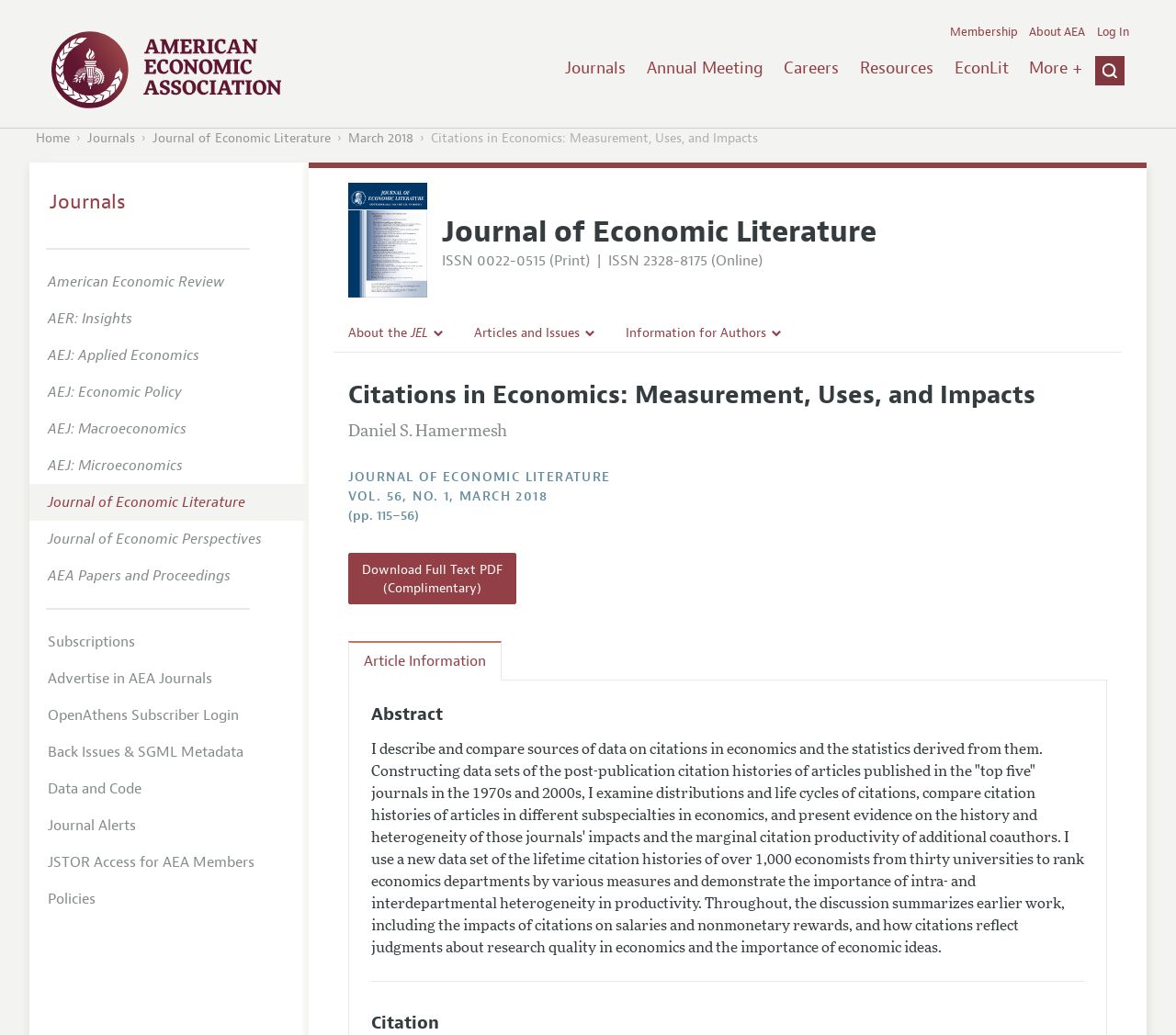Find the bounding box coordinates of the clickable area required to complete the following action: "Go to Journal of Economic Literature".

[0.13, 0.126, 0.281, 0.141]